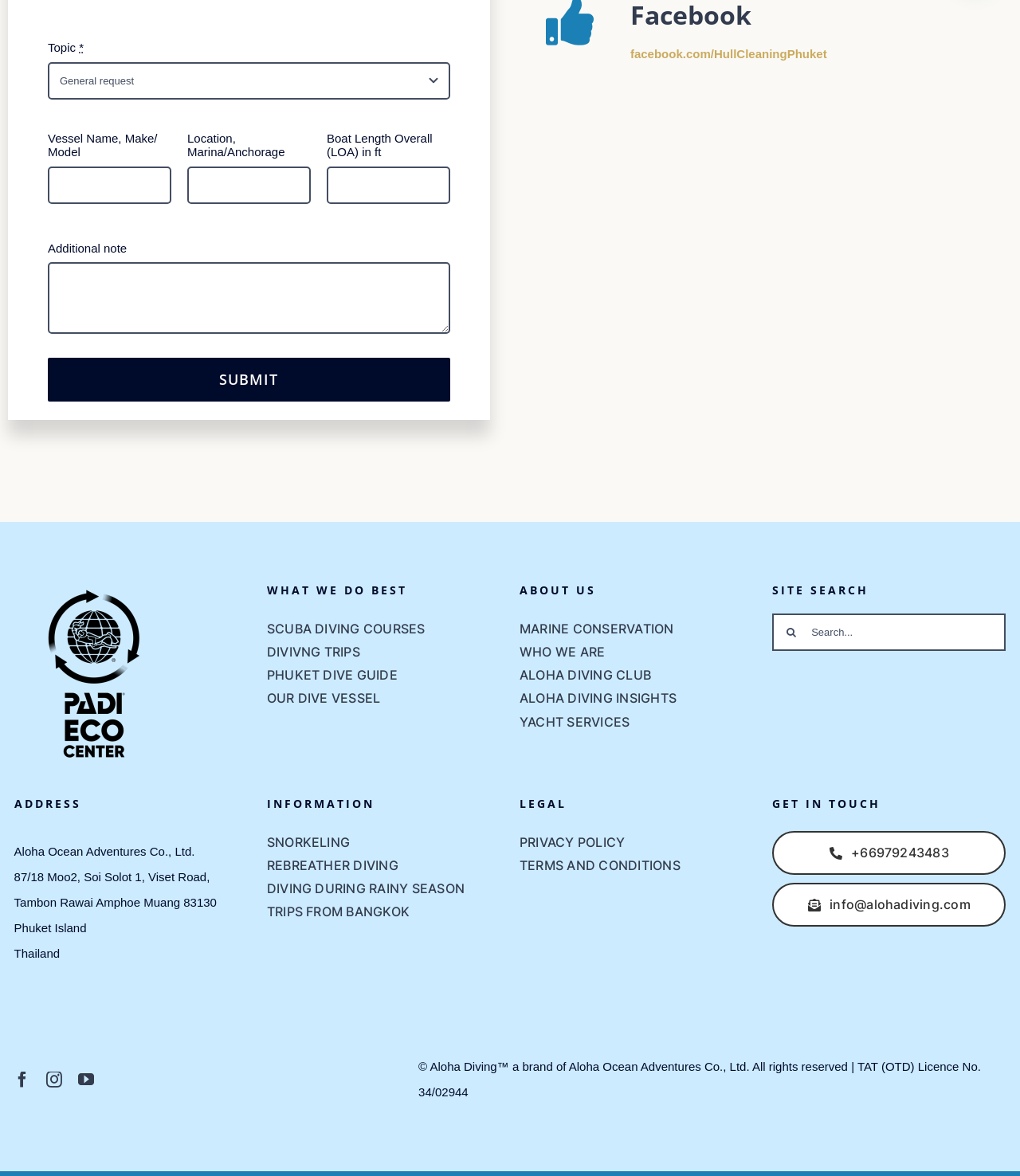Based on the image, please elaborate on the answer to the following question:
What is the company name mentioned in the address section?

In the address section, there is a static text element that mentions the company name as 'Aloha Ocean Adventures Co., Ltd.'.